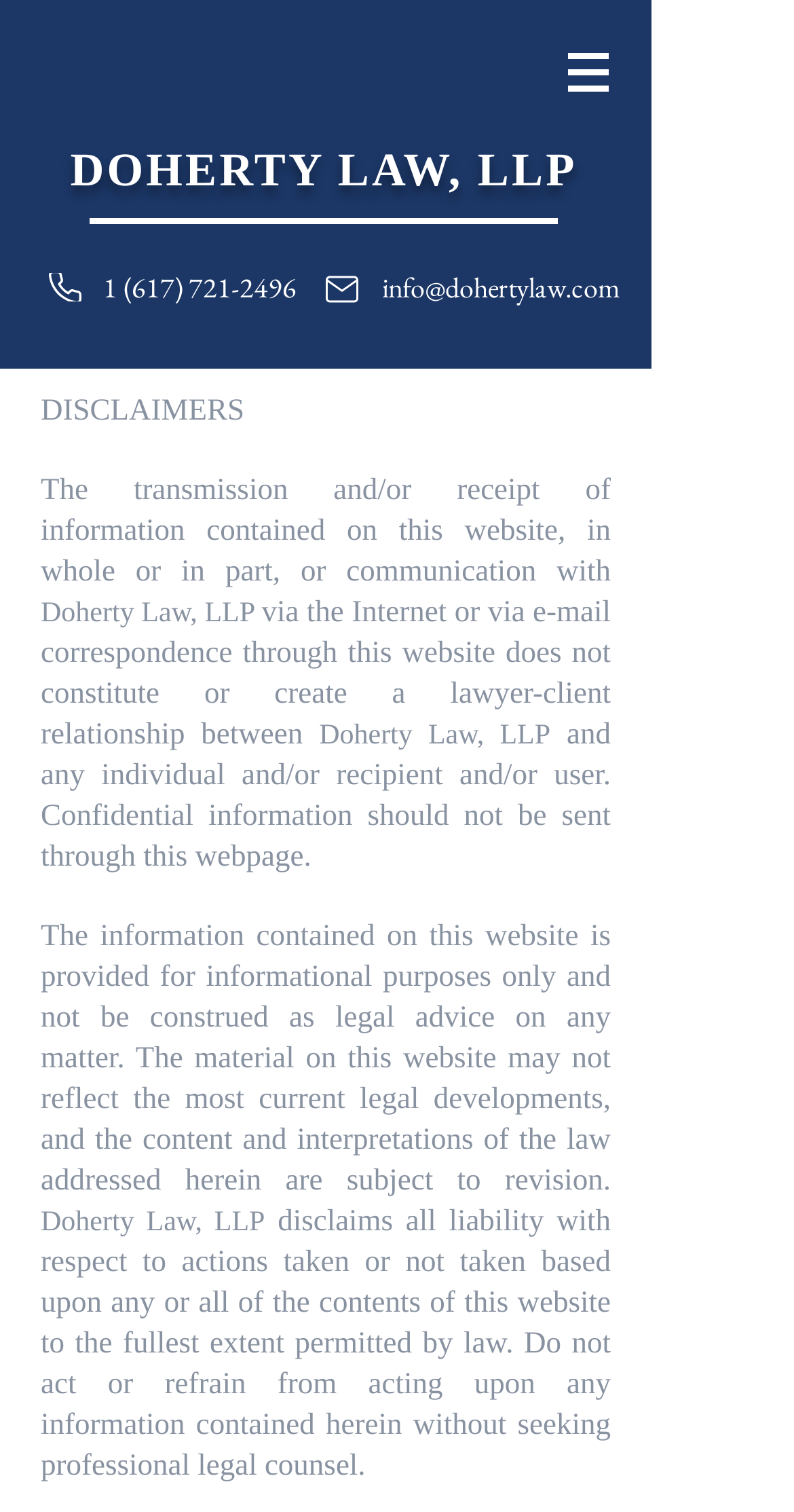Can confidential information be sent through this website? Based on the screenshot, please respond with a single word or phrase.

No